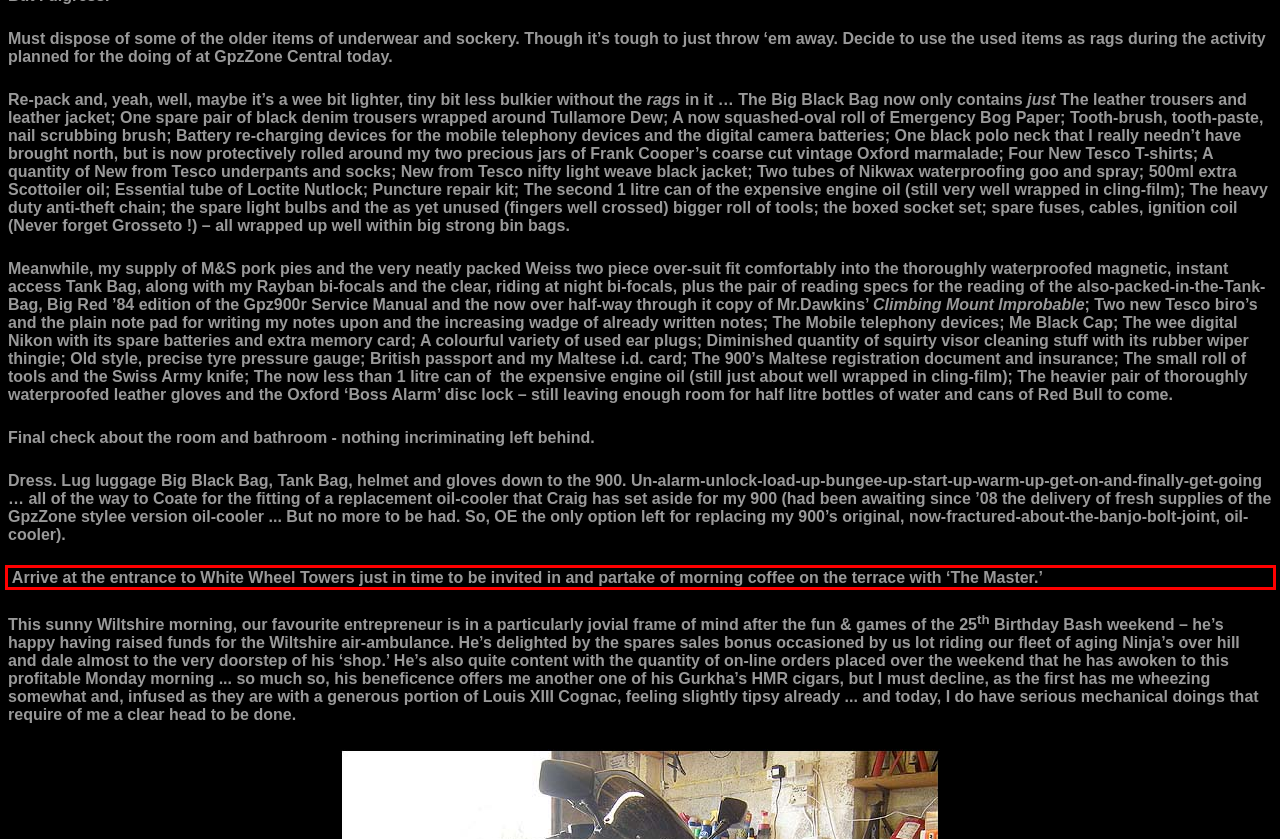By examining the provided screenshot of a webpage, recognize the text within the red bounding box and generate its text content.

Arrive at the entrance to White Wheel Towers just in time to be invited in and partake of morning coffee on the terrace with ‘The Master.’